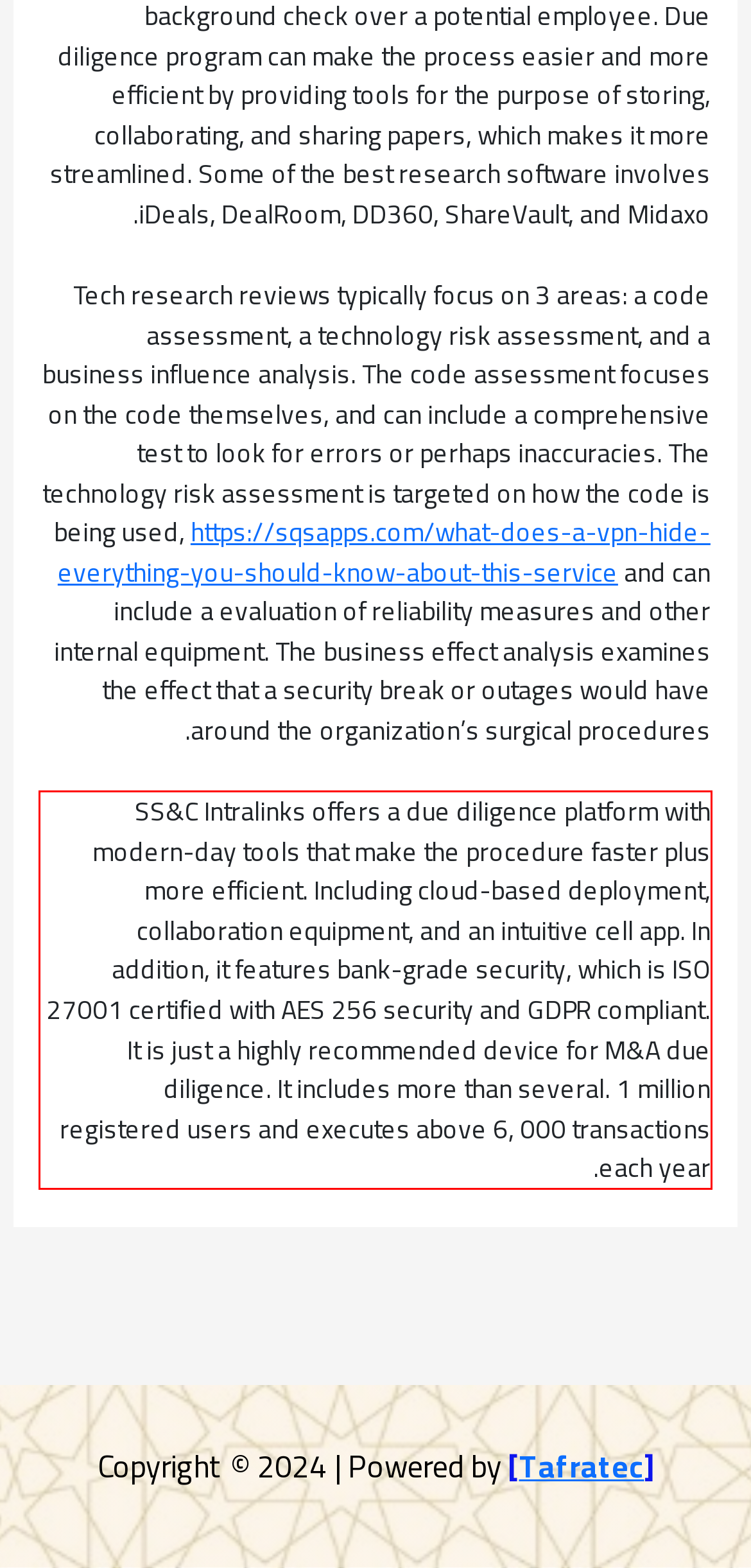There is a UI element on the webpage screenshot marked by a red bounding box. Extract and generate the text content from within this red box.

SS&C Intralinks offers a due diligence platform with modern-day tools that make the procedure faster plus more efficient. Including cloud-based deployment, collaboration equipment, and an intuitive cell app. In addition, it features bank-grade security, which is ISO 27001 certified with AES 256 security and GDPR compliant. It is just a highly recommended device for M&A due diligence. It includes more than several. 1 million registered users and executes above 6, 000 transactions each year.